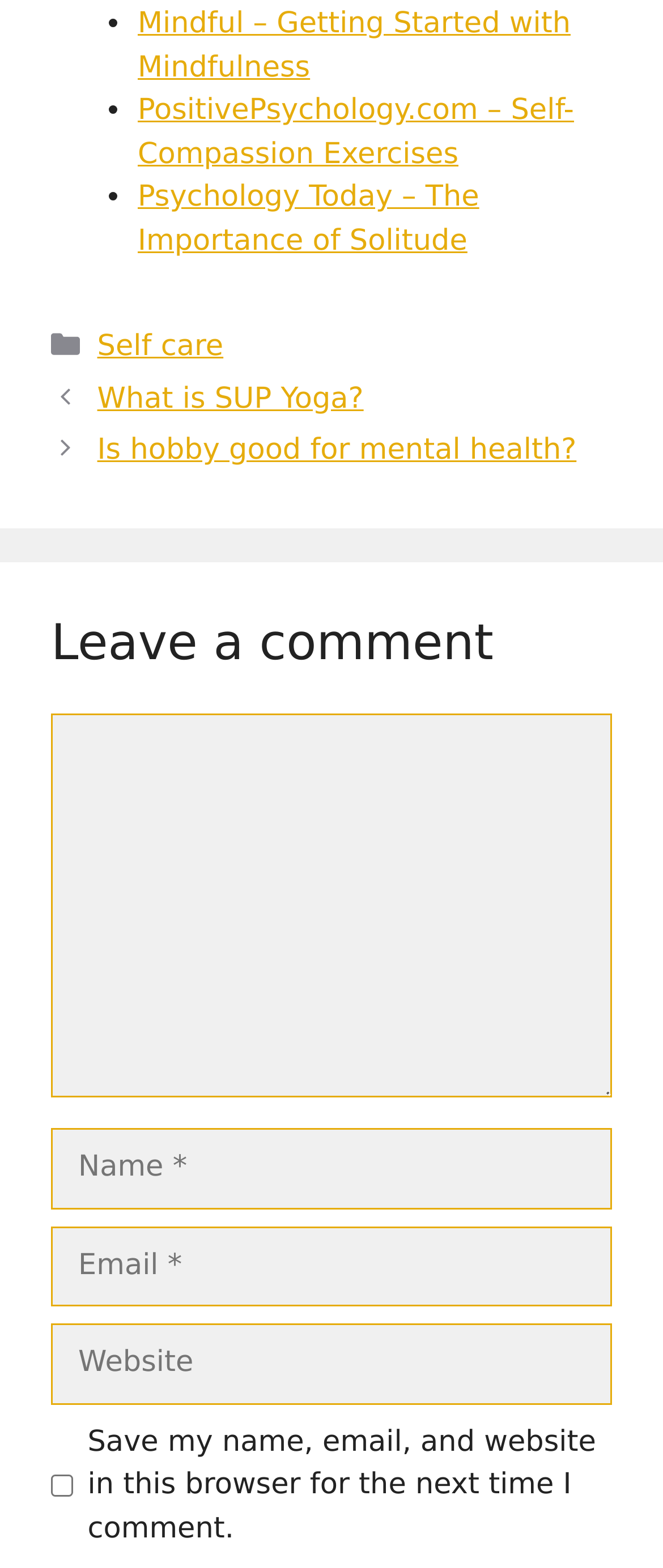Given the element description, predict the bounding box coordinates in the format (top-left x, top-left y, bottom-right x, bottom-right y). Make sure all values are between 0 and 1. Here is the element description: parent_node: Comment name="comment"

[0.077, 0.455, 0.923, 0.7]